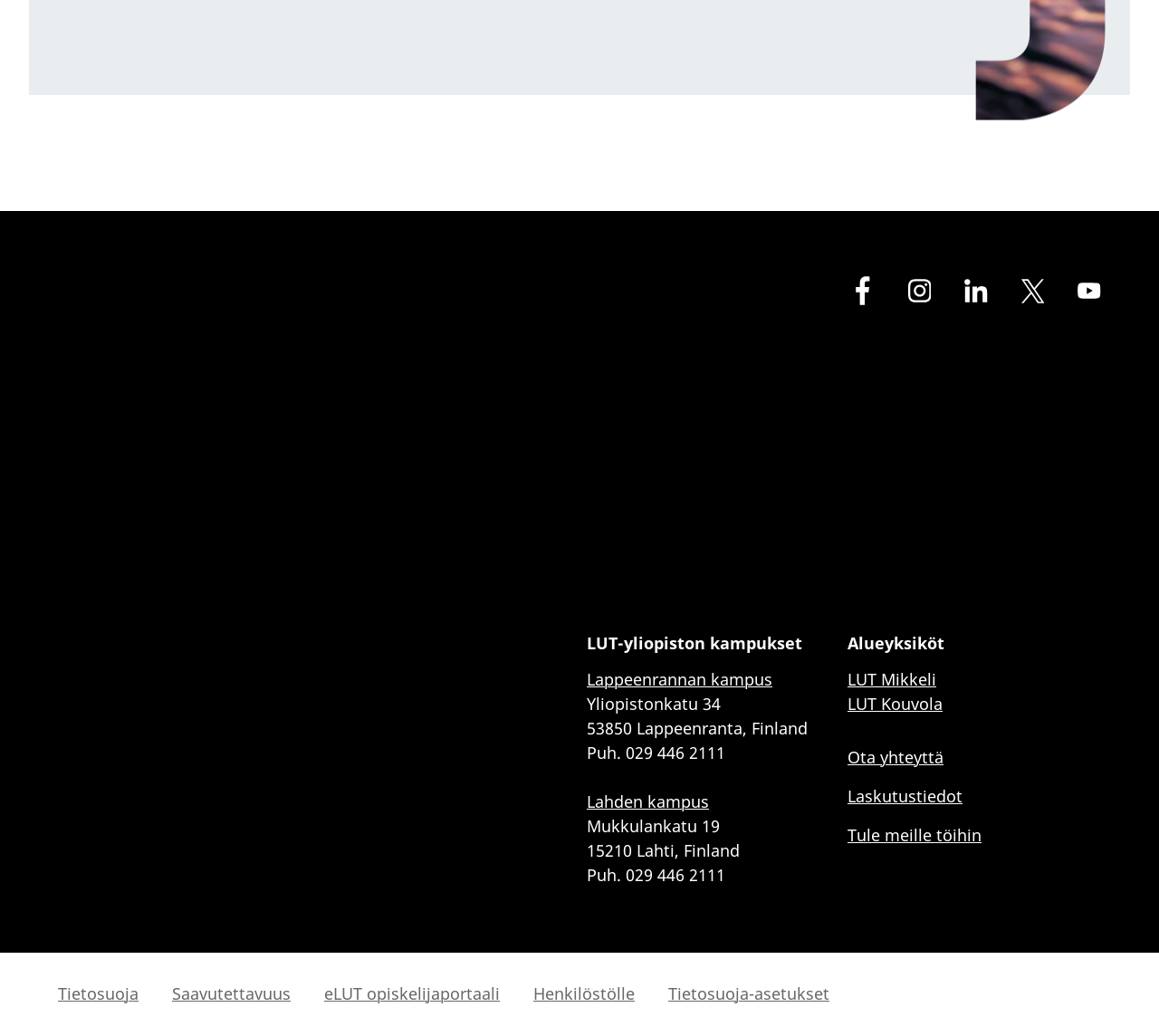Provide a short answer to the following question with just one word or phrase: What is the phone number of LUT-yliopisto?

029 446 2111